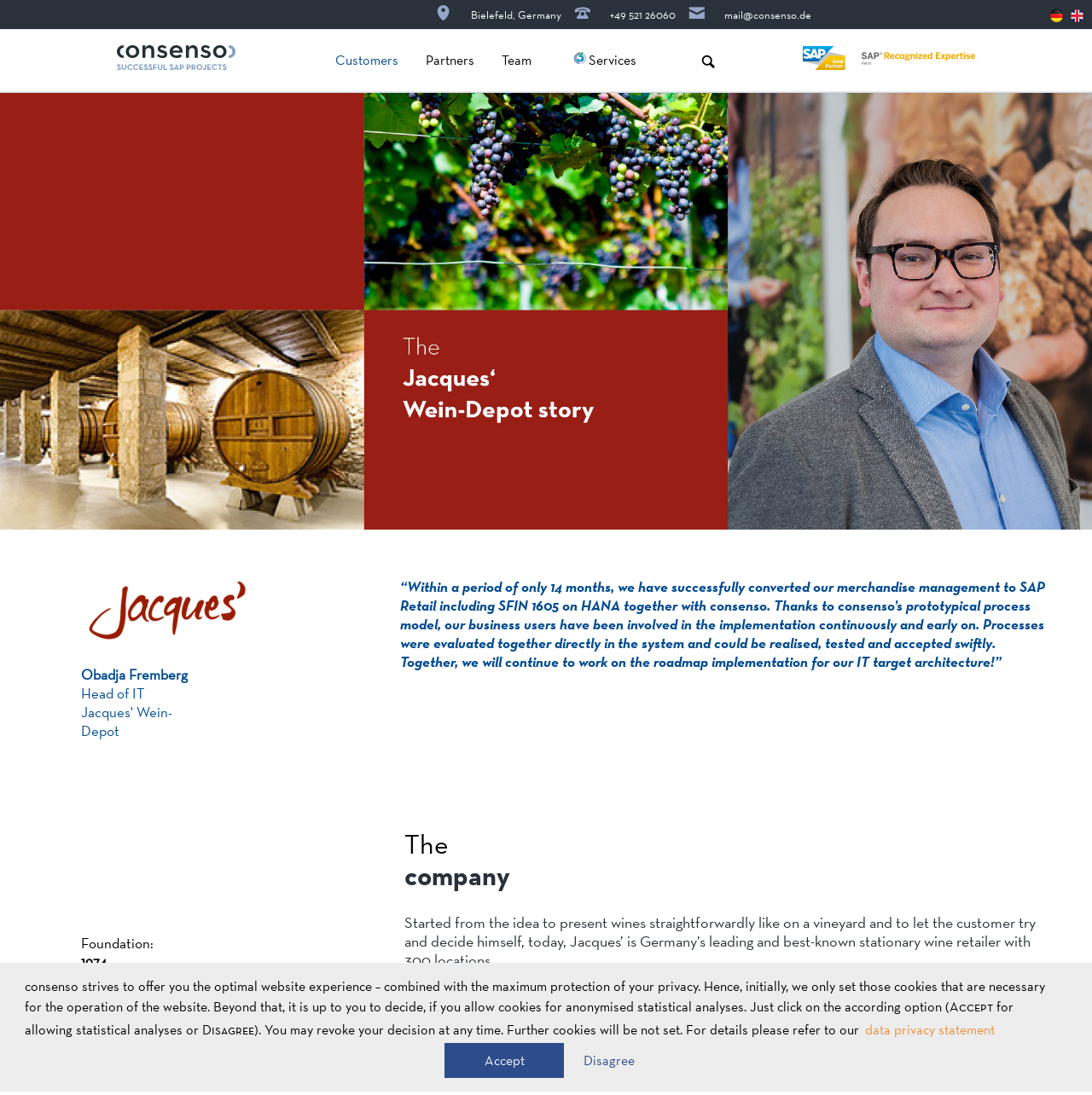Please locate the bounding box coordinates of the element that should be clicked to achieve the given instruction: "Click the 'allow cookies' button".

[0.407, 0.953, 0.517, 0.984]